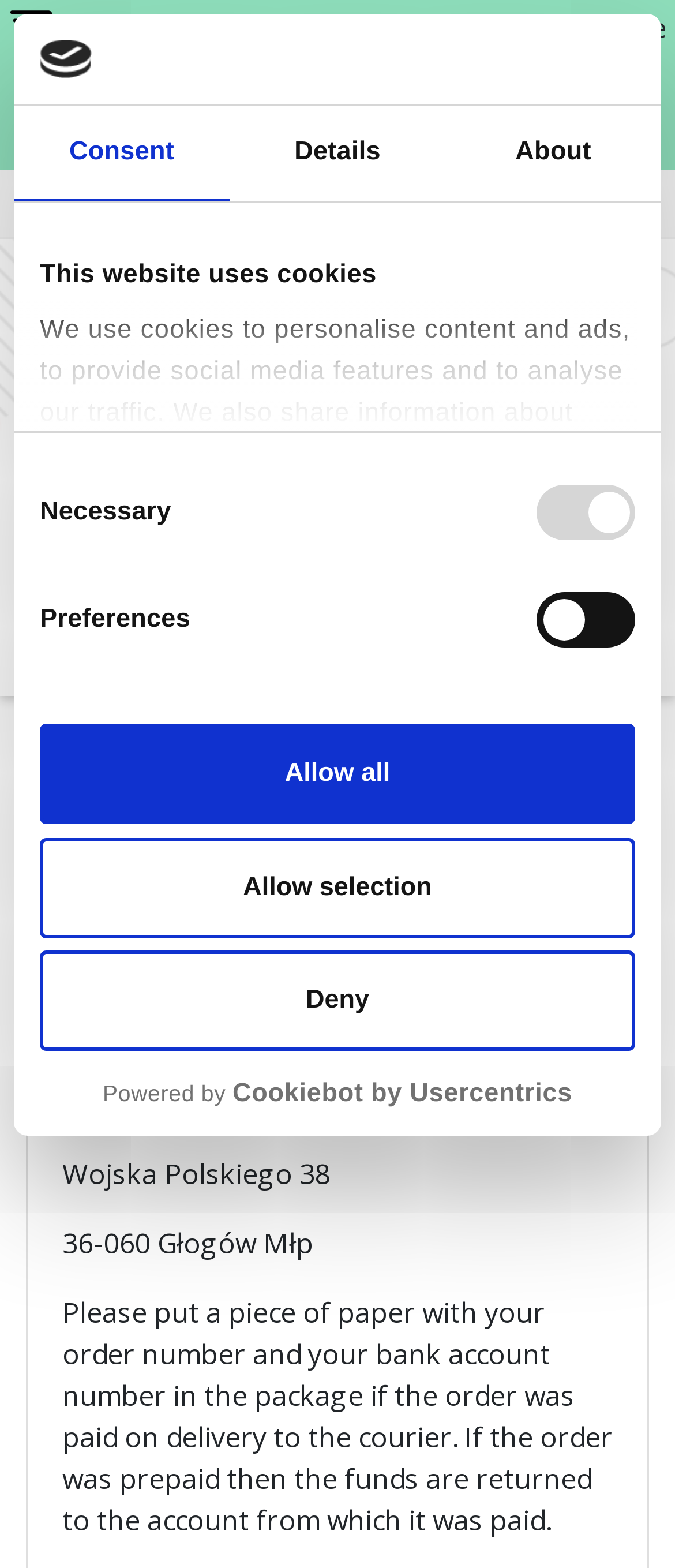Please find the bounding box coordinates (top-left x, top-left y, bottom-right x, bottom-right y) in the screenshot for the UI element described as follows: Allow all

[0.059, 0.462, 0.941, 0.526]